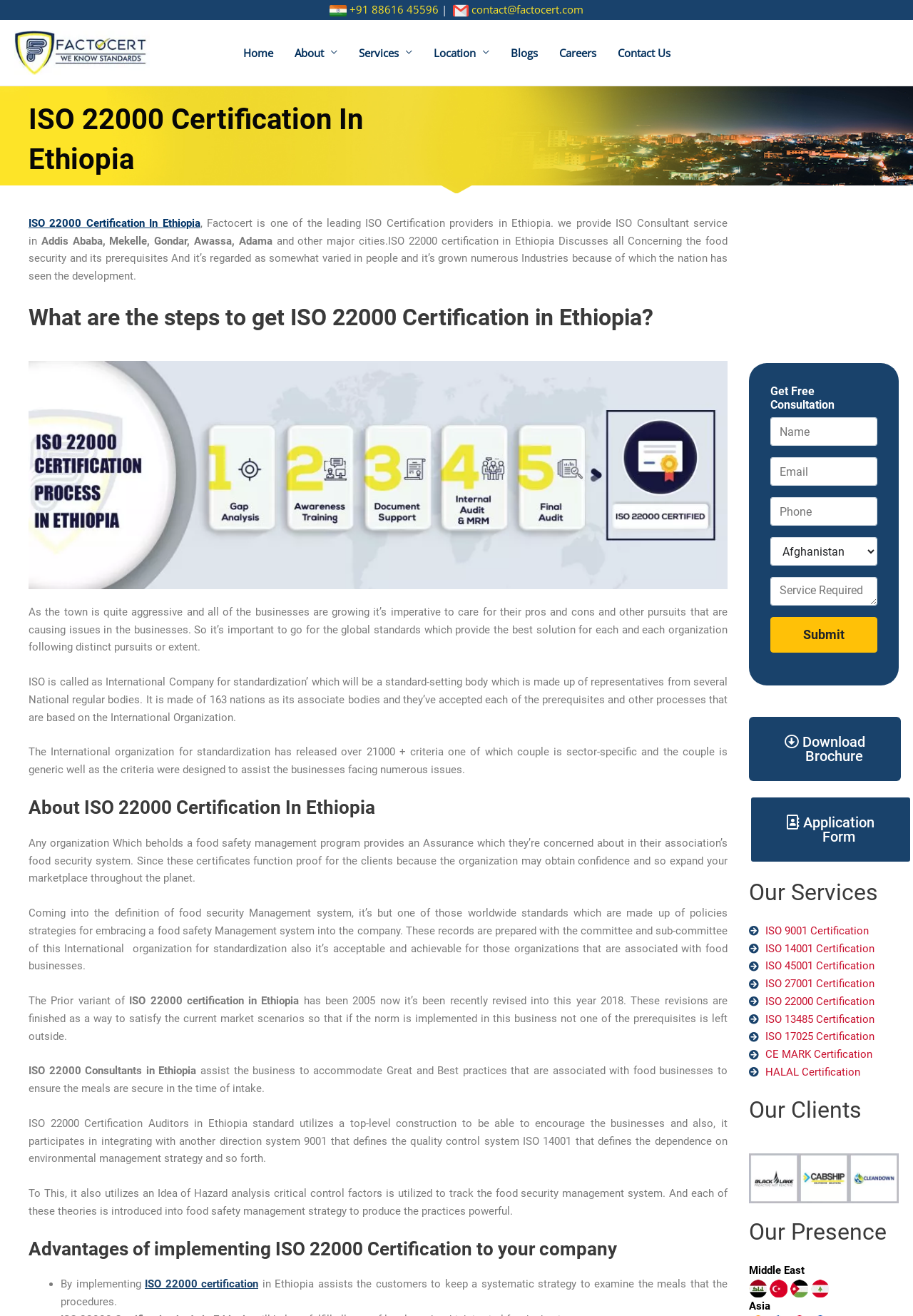Specify the bounding box coordinates (top-left x, top-left y, bottom-right x, bottom-right y) of the UI element in the screenshot that matches this description: ISO 22000 Certification In Ethiopia

[0.031, 0.165, 0.219, 0.175]